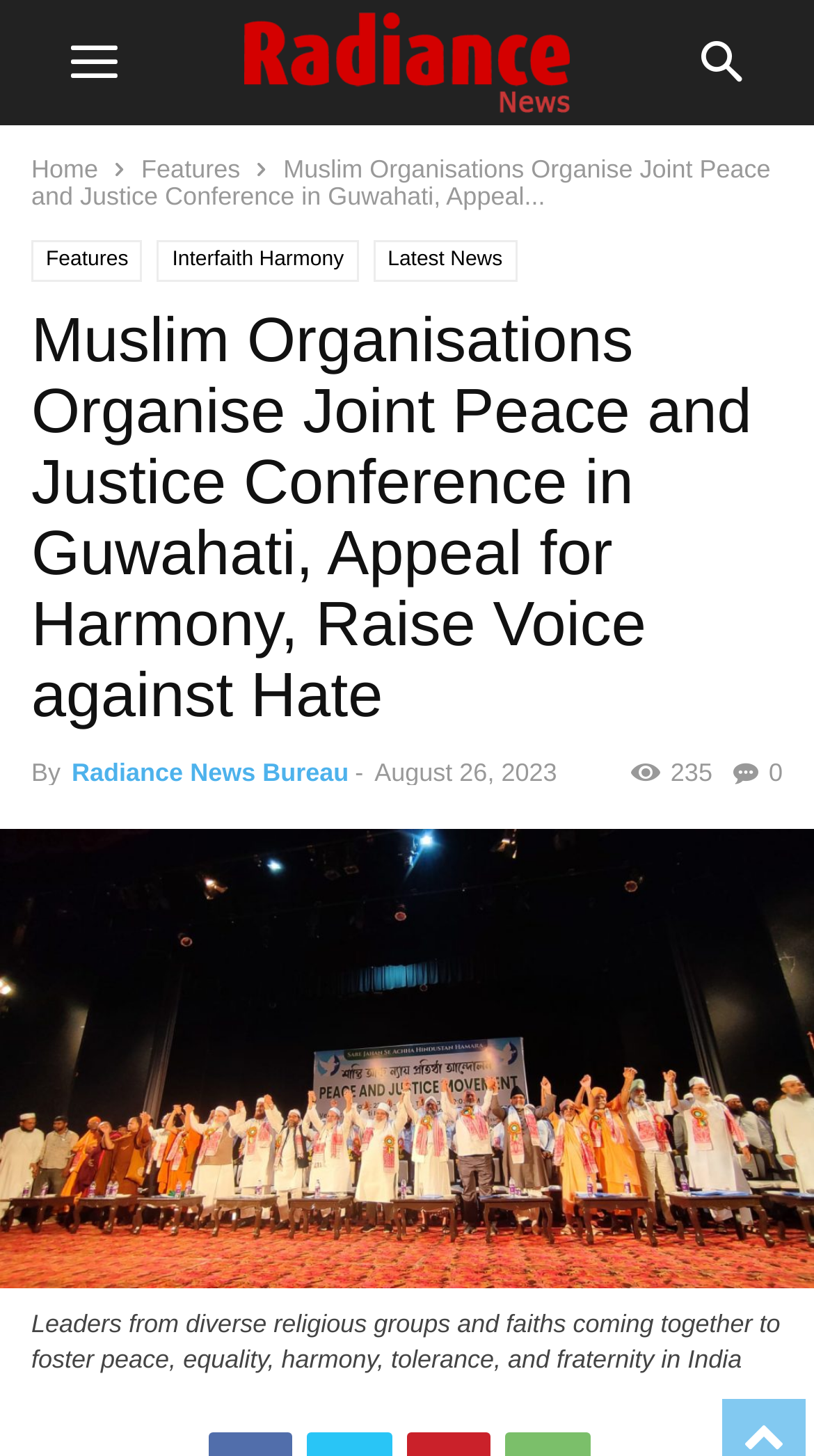Locate the bounding box coordinates of the clickable region necessary to complete the following instruction: "read the figcaption". Provide the coordinates in the format of four float numbers between 0 and 1, i.e., [left, top, right, bottom].

[0.038, 0.899, 0.959, 0.943]